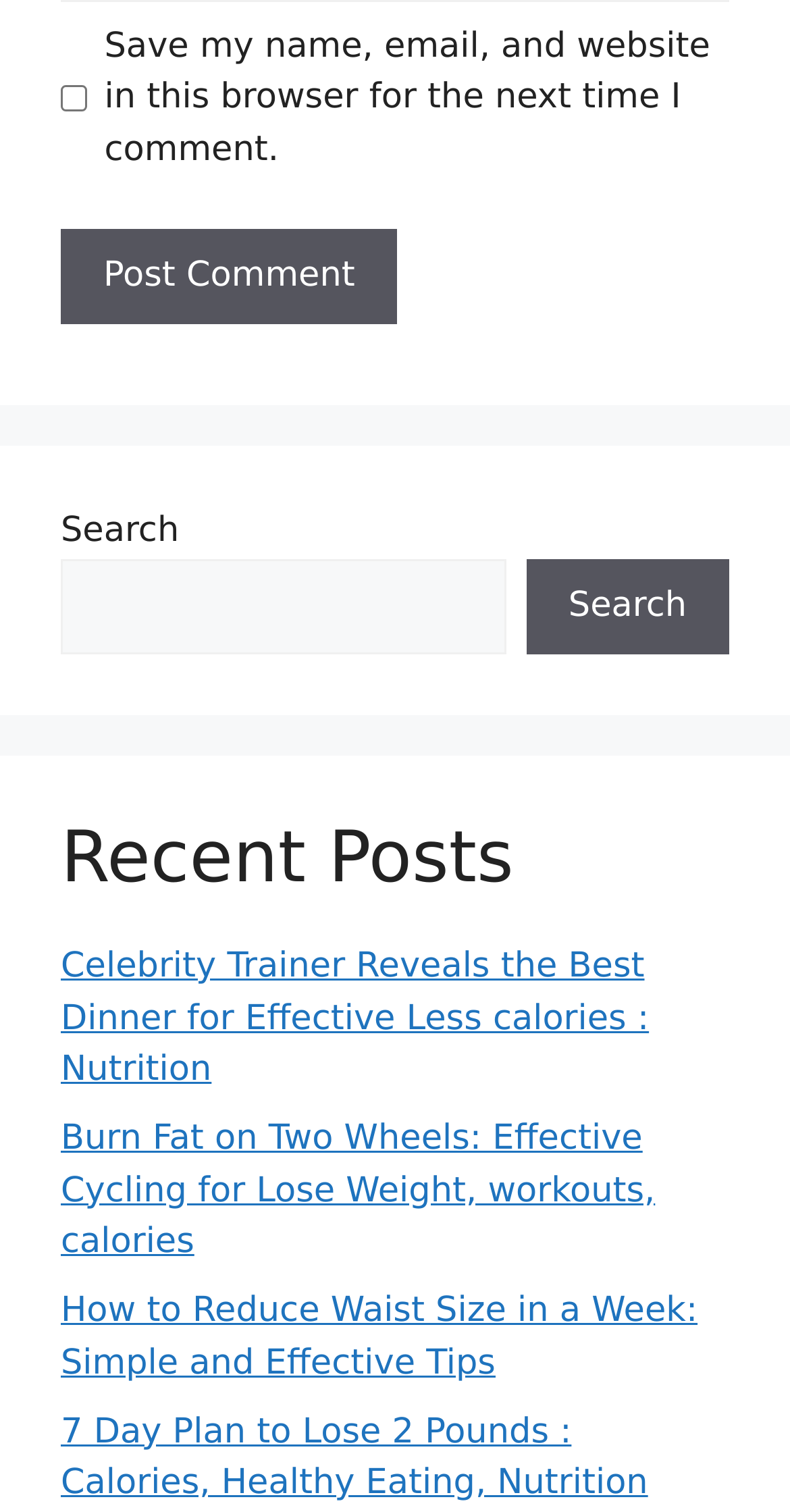What is the purpose of the checkbox?
Look at the image and provide a detailed response to the question.

The checkbox is located at the top of the page with the label 'Save my name, email, and website in this browser for the next time I comment.' This suggests that its purpose is to save the user's comment information for future use.